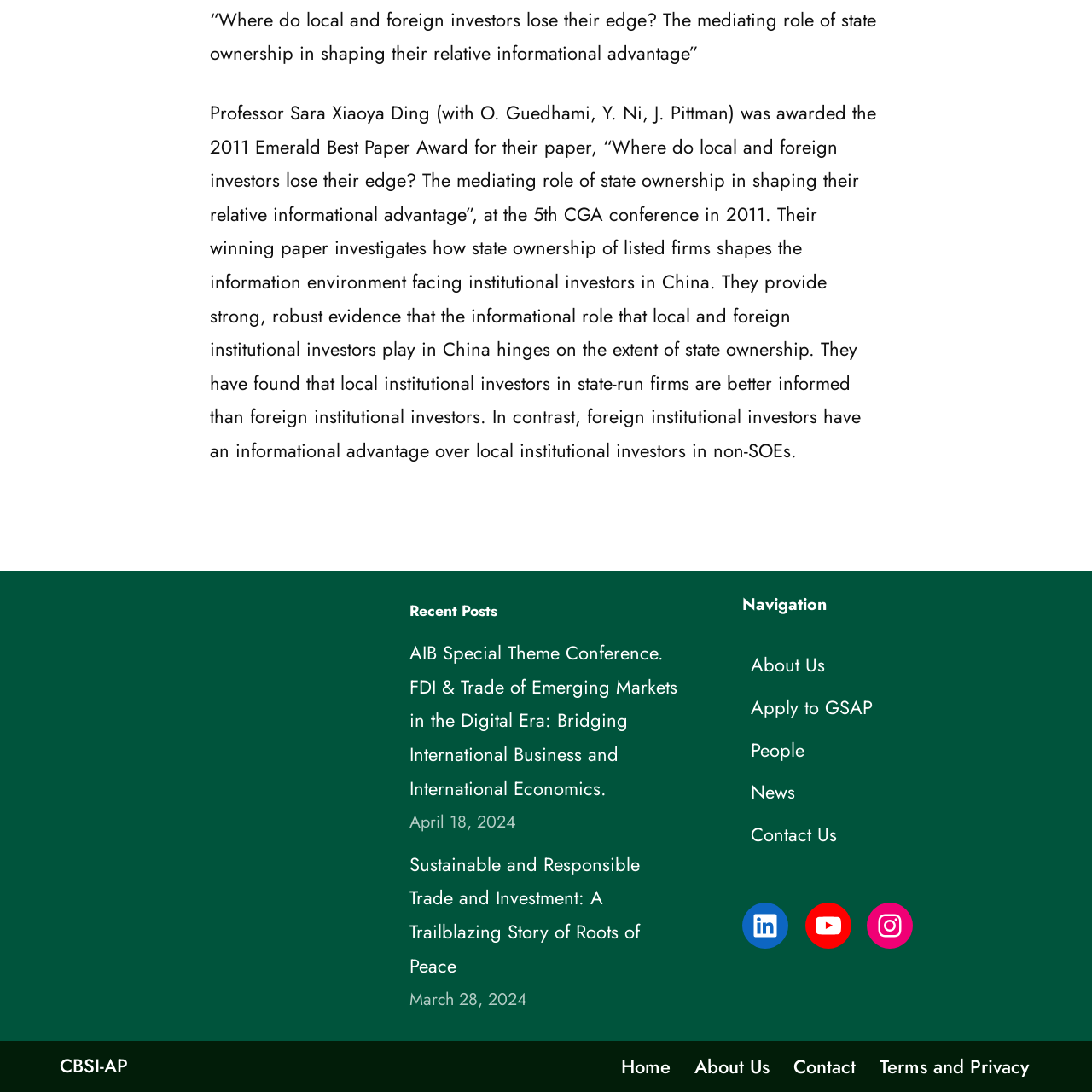Determine the bounding box coordinates of the clickable element to complete this instruction: "Follow on LinkedIn". Provide the coordinates in the format of four float numbers between 0 and 1, [left, top, right, bottom].

[0.68, 0.827, 0.722, 0.869]